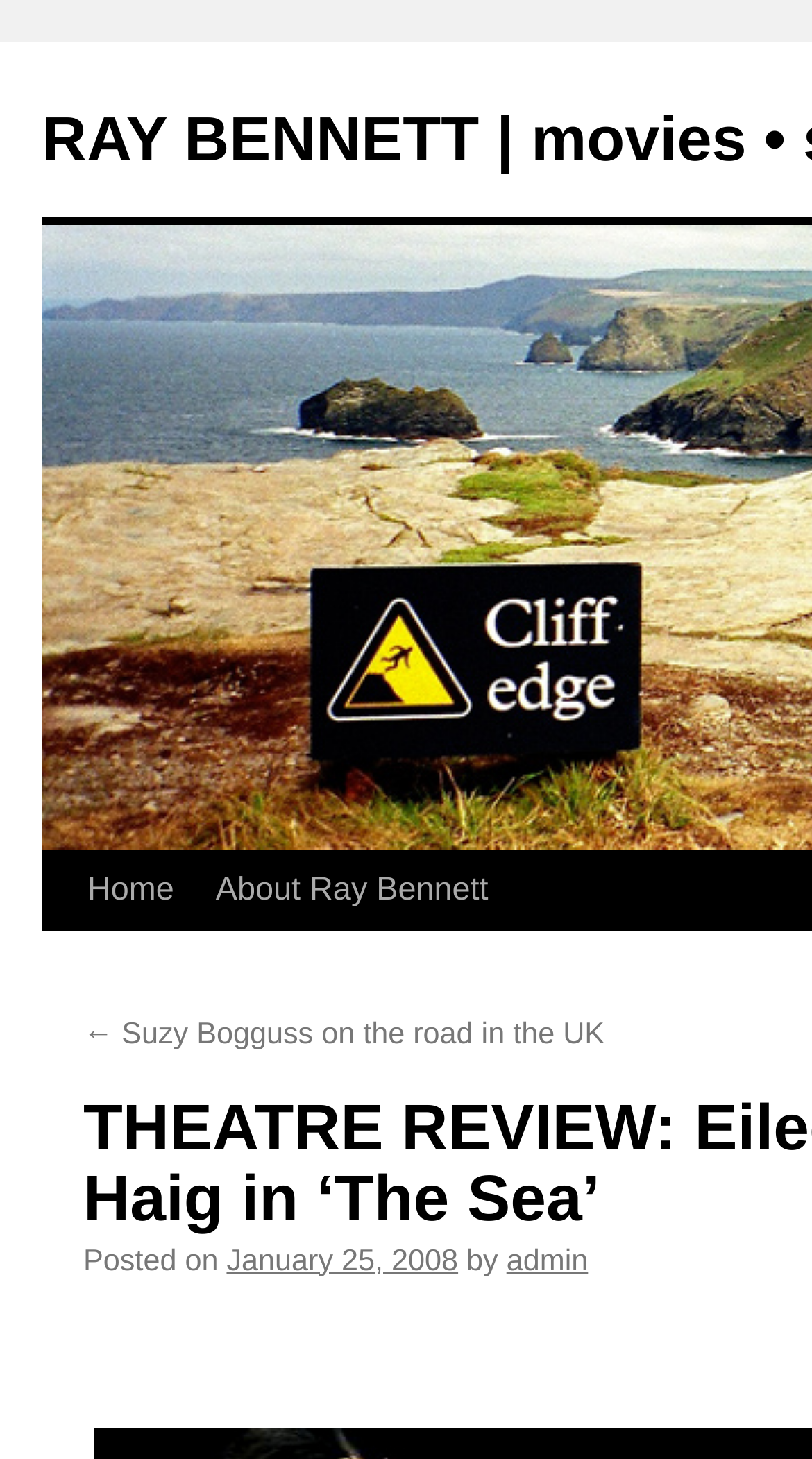Based on the image, give a detailed response to the question: How many main navigation links are there?

I counted the main navigation links by looking at the top section of the webpage. There are three links: 'Skip to content', 'Home', and 'About Ray Bennett'.